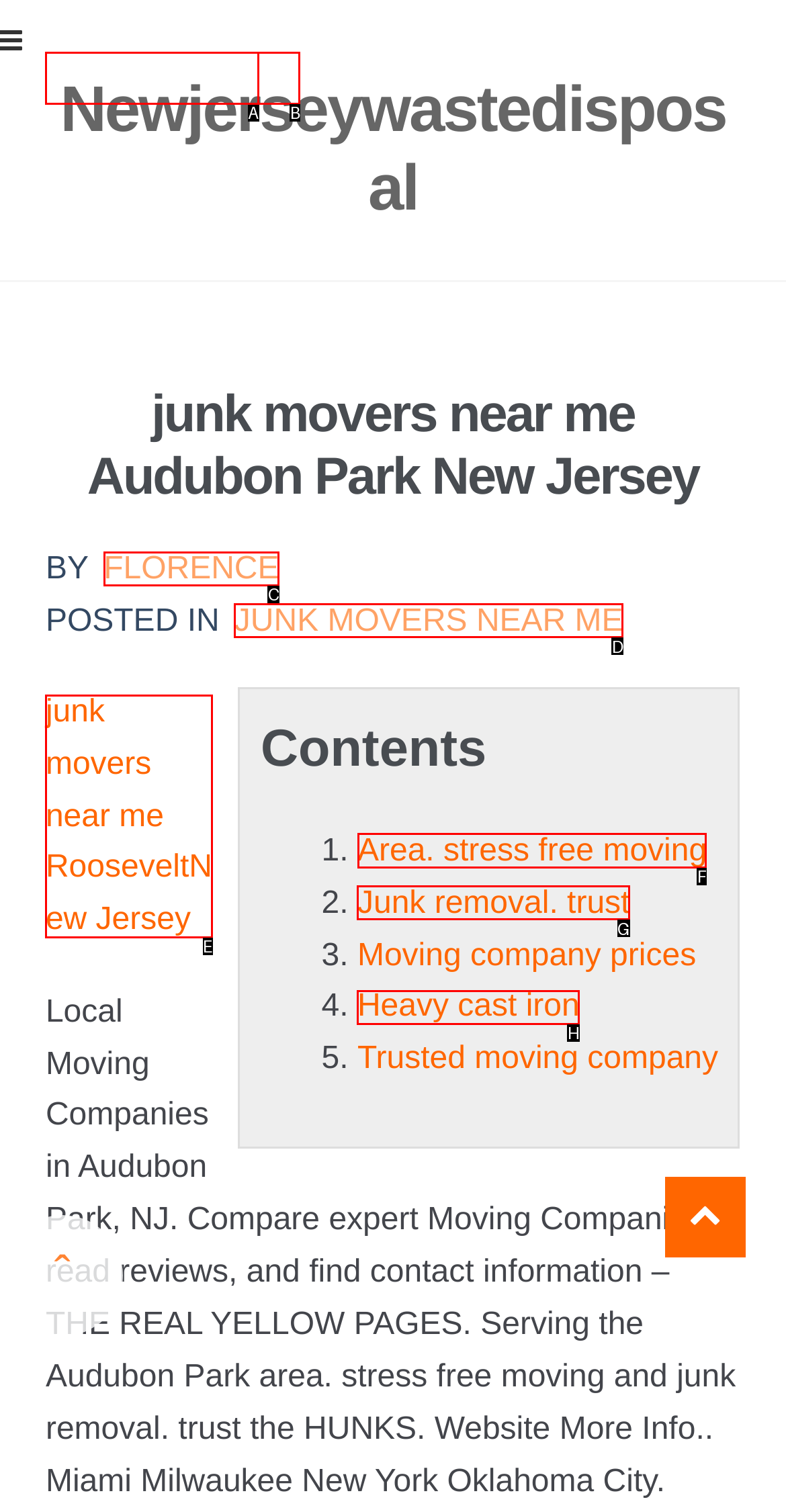Select the HTML element to finish the task: Read about 'Area stress free moving' Reply with the letter of the correct option.

F